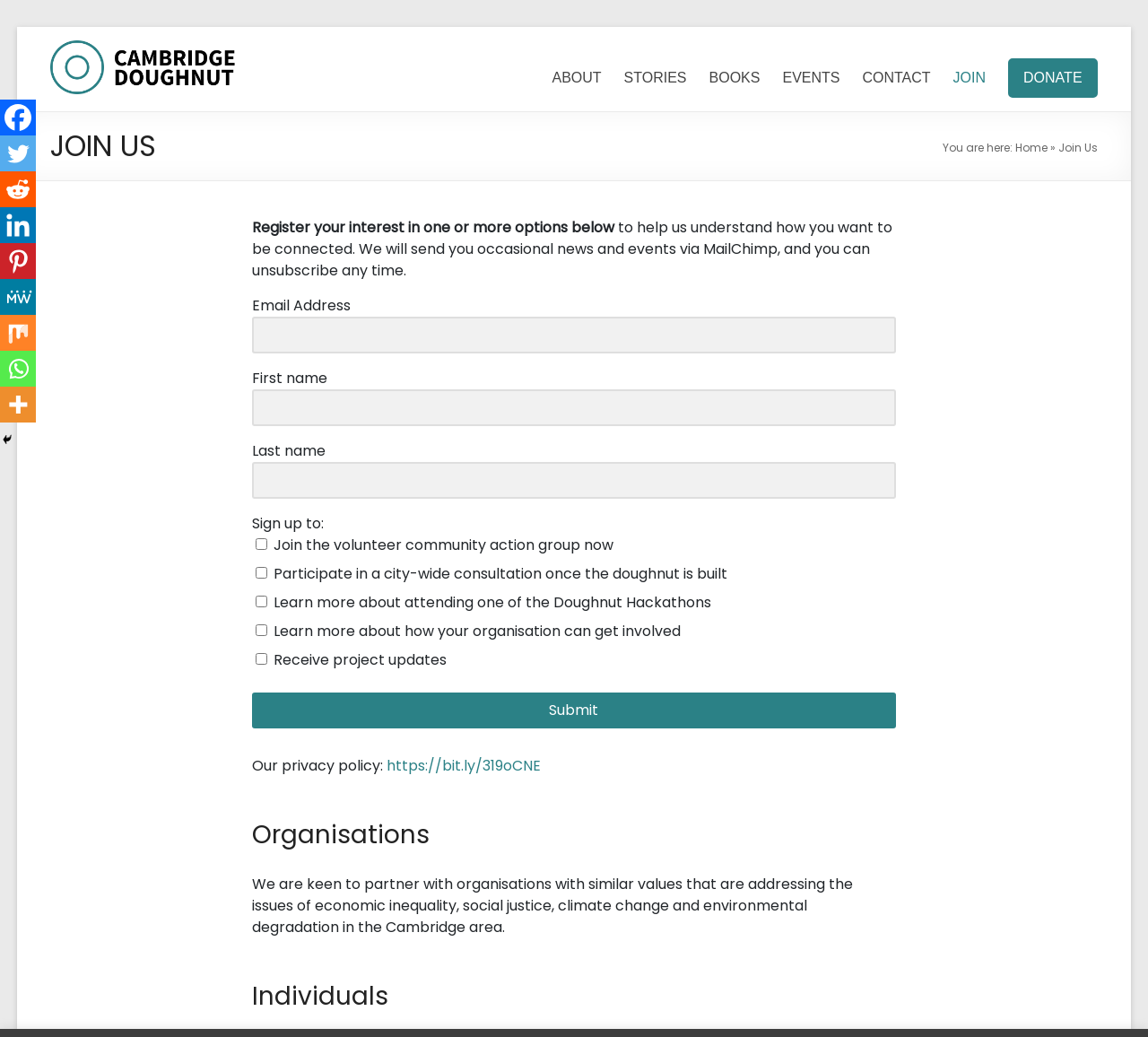Provide a comprehensive description of the webpage.

The webpage is titled "Join Us - Cambridge Doughnut" and has a prominent header section at the top with a link to "Skip to content" and a logo image of "Cambridge Doughnut" accompanied by a text link with the same name. Below the header, there is a static text "Toward a Thriving Cambridge". 

The main navigation menu is located at the top right, consisting of 7 links: "ABOUT", "STORIES", "BOOKS", "EVENTS", "CONTACT", "JOIN", and "DONATE". 

The main content area is divided into sections. The first section has a heading "JOIN US" and a subheading "You are here: Home » Join Us". Below this, there is a paragraph of text explaining the purpose of the page, which is to register interest in one or more options to help understand how users want to be connected. 

The registration form is located below the explanatory text, consisting of fields for email address, first name, and last name, as well as a series of checkboxes to select options for signing up. These options include joining the volunteer community action group, participating in a city-wide consultation, learning more about attending a Doughnut Hackathon, learning more about how an organisation can get involved, and receiving project updates. 

At the bottom of the form, there is a "Submit" button. Below the form, there is a note about the privacy policy with a link to a webpage. 

The next section is headed "Organisations" and contains a paragraph of text describing the types of organisations the Cambridge Doughnut is keen to partner with. 

The final section is headed "Individuals" and does not contain any text. 

At the very bottom of the page, there are social media links to Facebook, Twitter, Reddit, LinkedIn, Pinterest, MeWe, Mix, WhatsApp, and More, accompanied by a small image. There is also a "Hide" button at the bottom left.